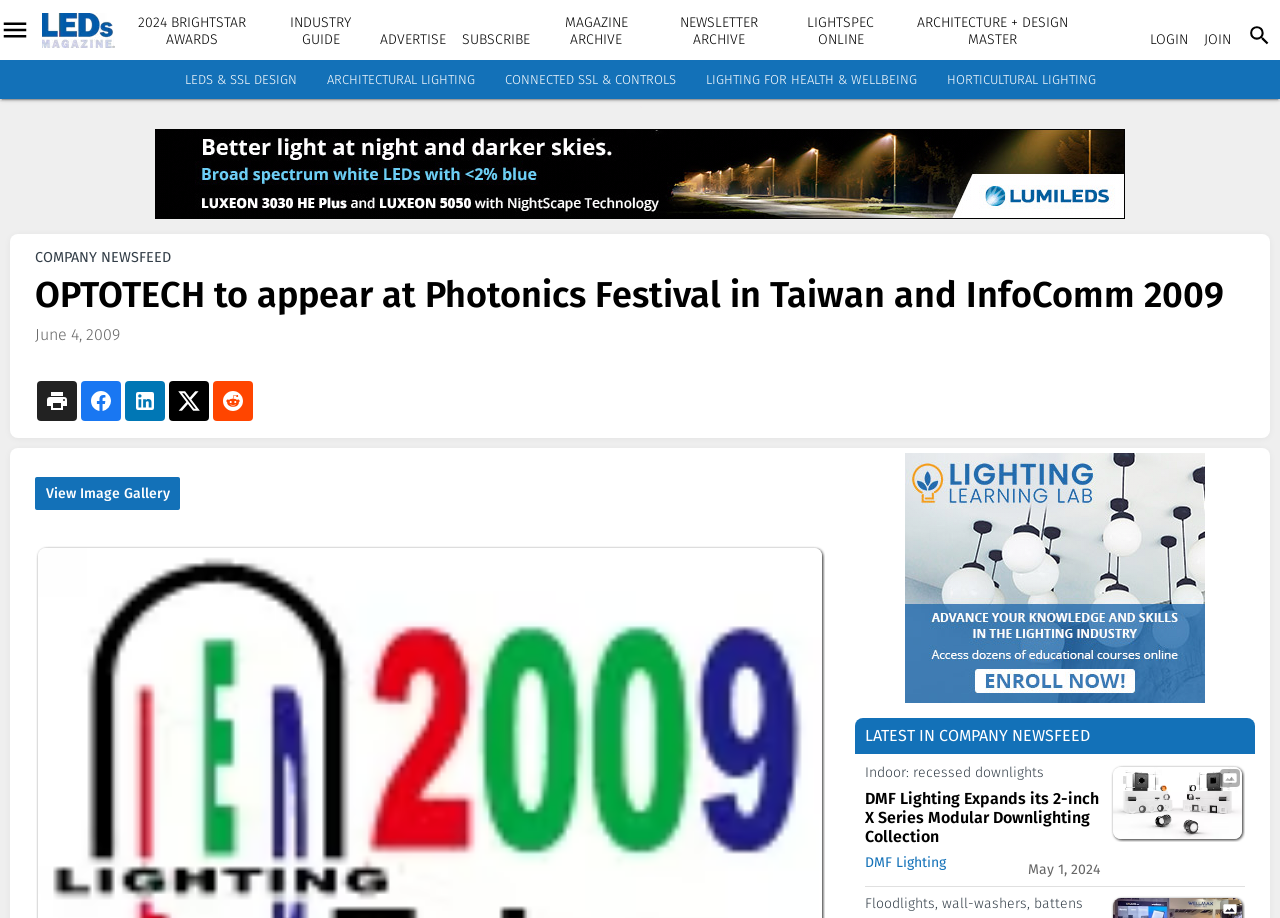Provide a thorough and detailed response to the question by examining the image: 
What is the date of the news article?

The date of the news article can be found below the heading 'OPTOTECH to appear at Photonics Festival in Taiwan and InfoComm 2009', which is 'June 4, 2009'.